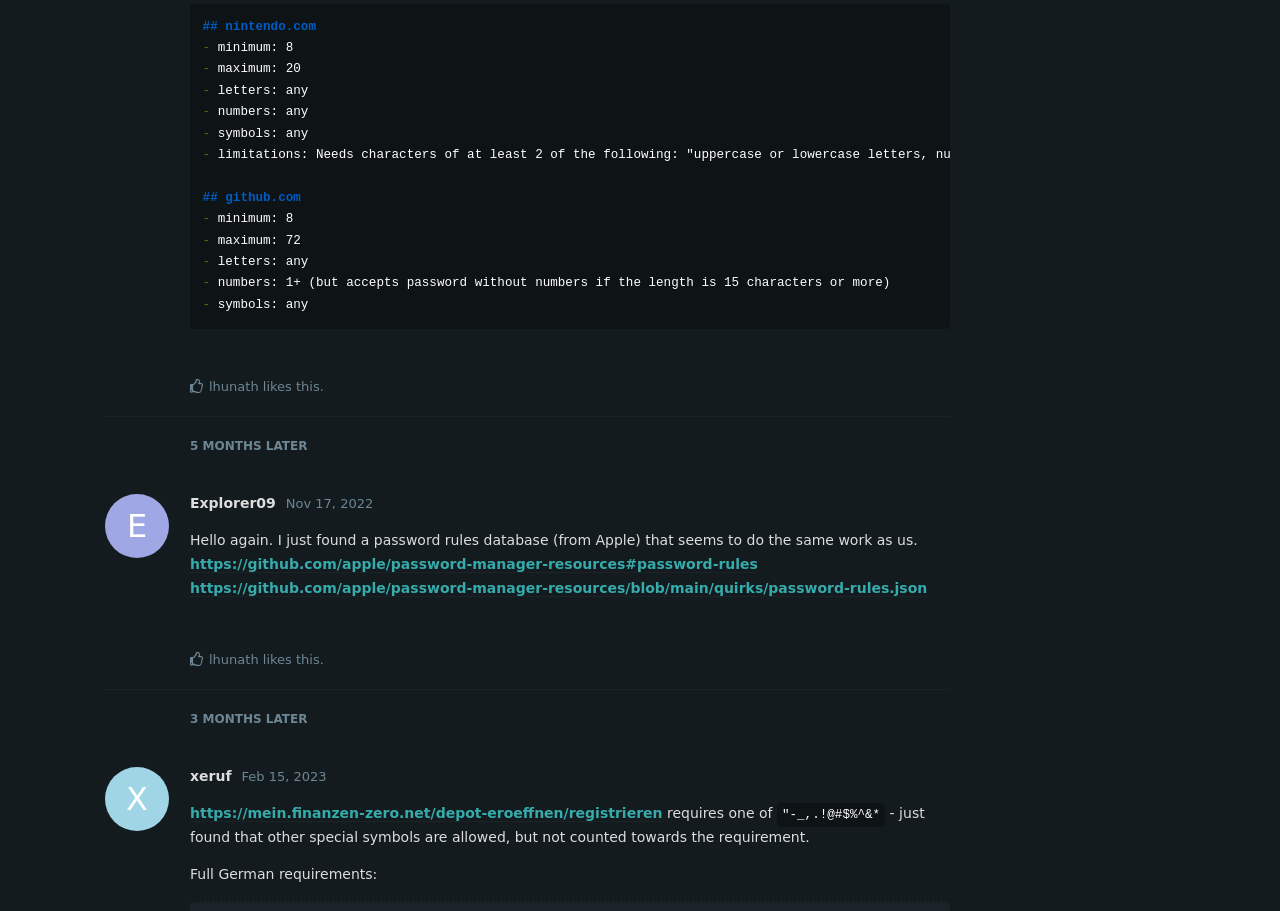Refer to the image and provide an in-depth answer to the question: 
What is the minimum password length for Nintendo?

The webpage provides password rules for various websites, including Nintendo. According to the rules, the minimum password length for Nintendo is 8 characters.